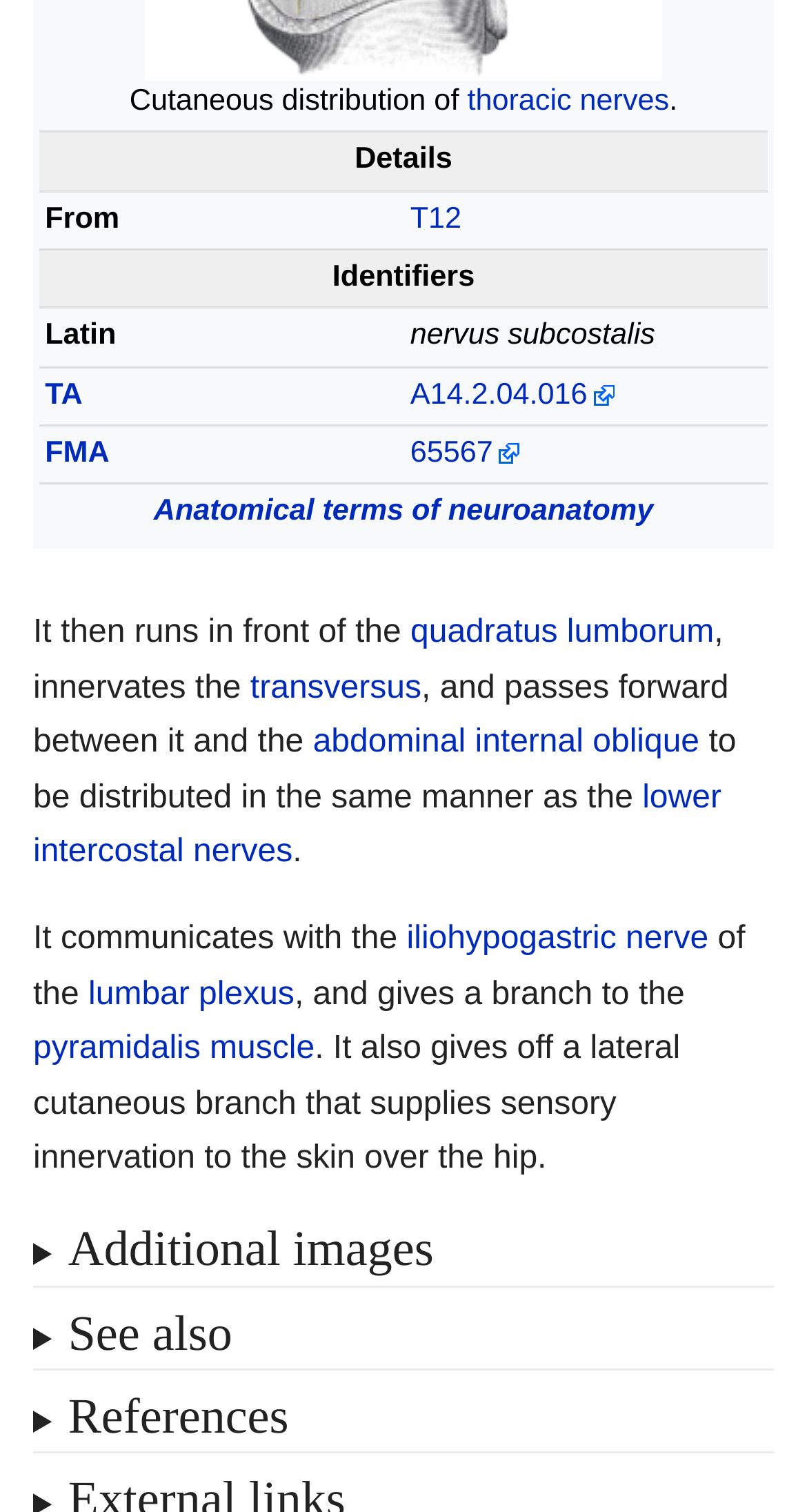What is the Latin name for the nerve?
Using the image as a reference, give an elaborate response to the question.

In the table, the row with the header 'Latin' has a grid cell with the text 'nervus subcostalis', which is the Latin name for the nerve.